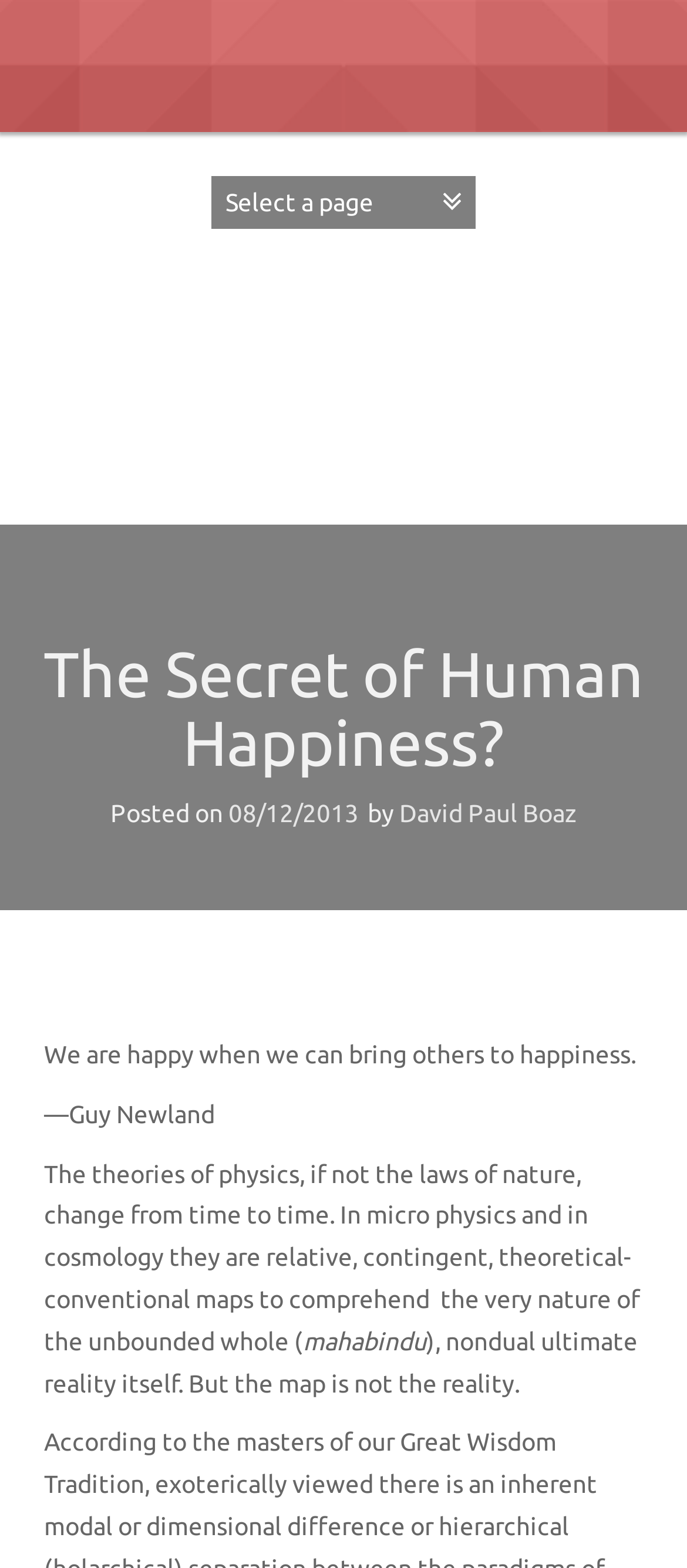Using the element description: "08/12/201310/17/2016", determine the bounding box coordinates. The coordinates should be in the format [left, top, right, bottom], with values between 0 and 1.

[0.332, 0.51, 0.522, 0.528]